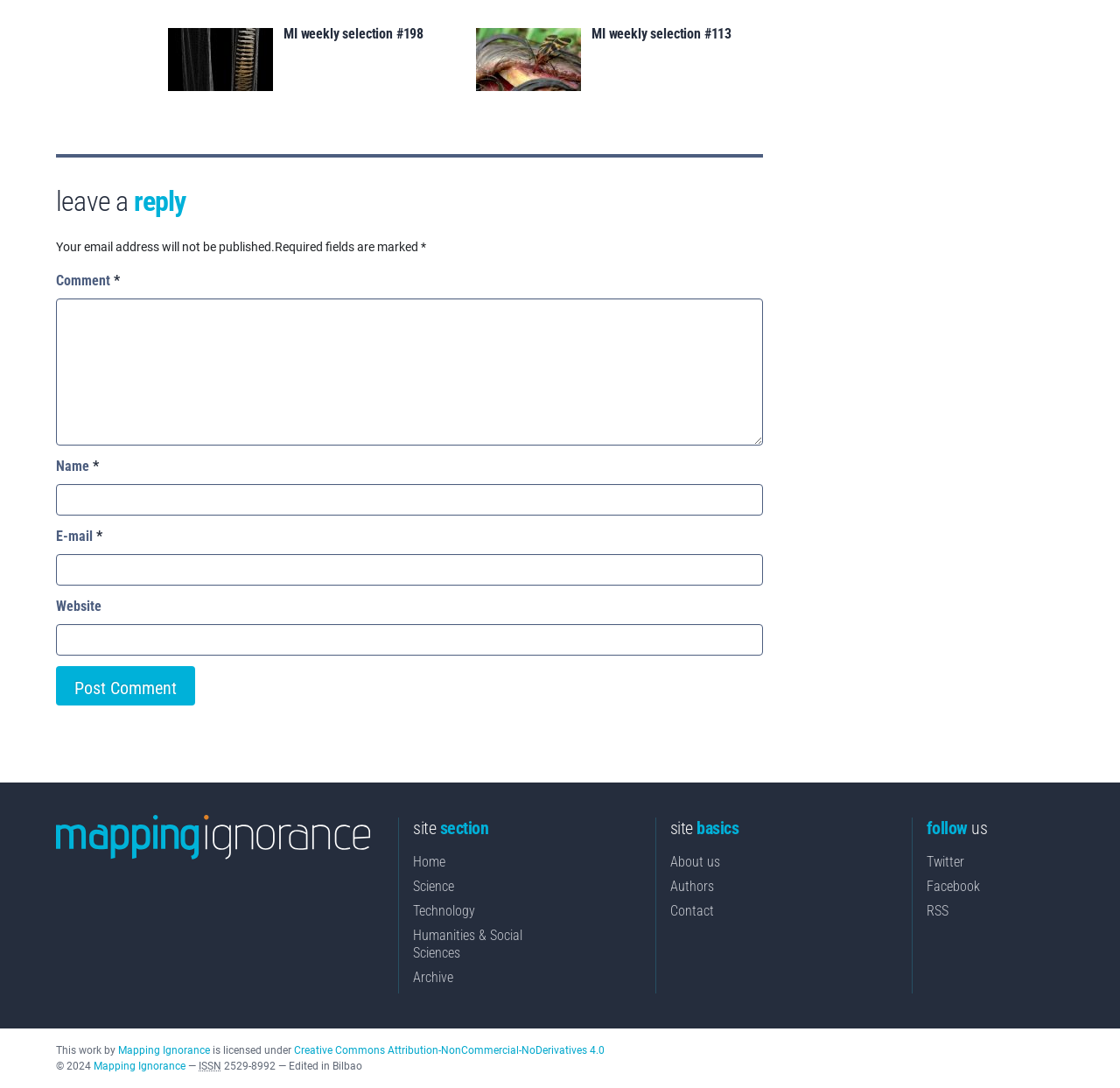Identify the bounding box of the UI element that matches this description: "name="submit" value="Post Comment"".

[0.05, 0.612, 0.174, 0.648]